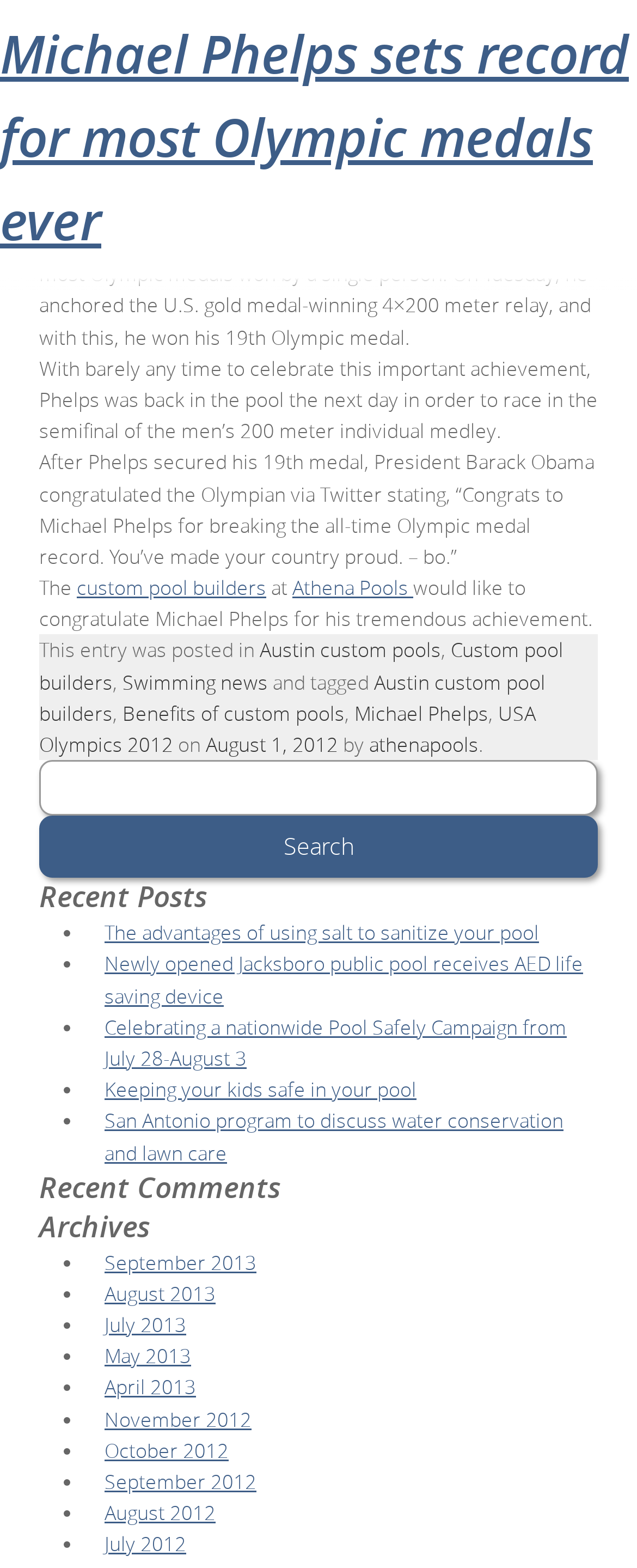Your task is to find and give the main heading text of the webpage.

Tag Archives: Michael Phelps